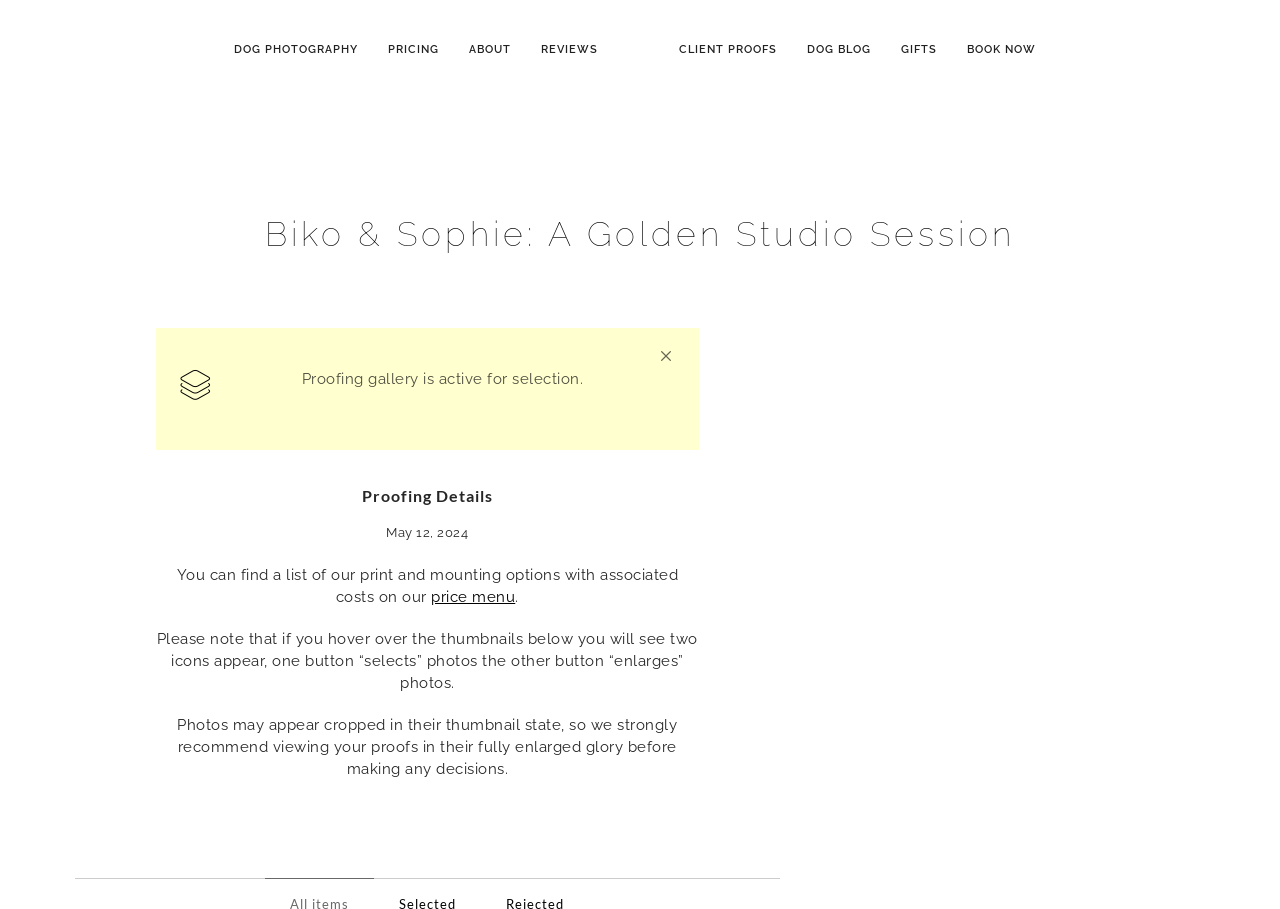Using the given element description, provide the bounding box coordinates (top-left x, top-left y, bottom-right x, bottom-right y) for the corresponding UI element in the screenshot: Dog Photography

[0.183, 0.0, 0.28, 0.11]